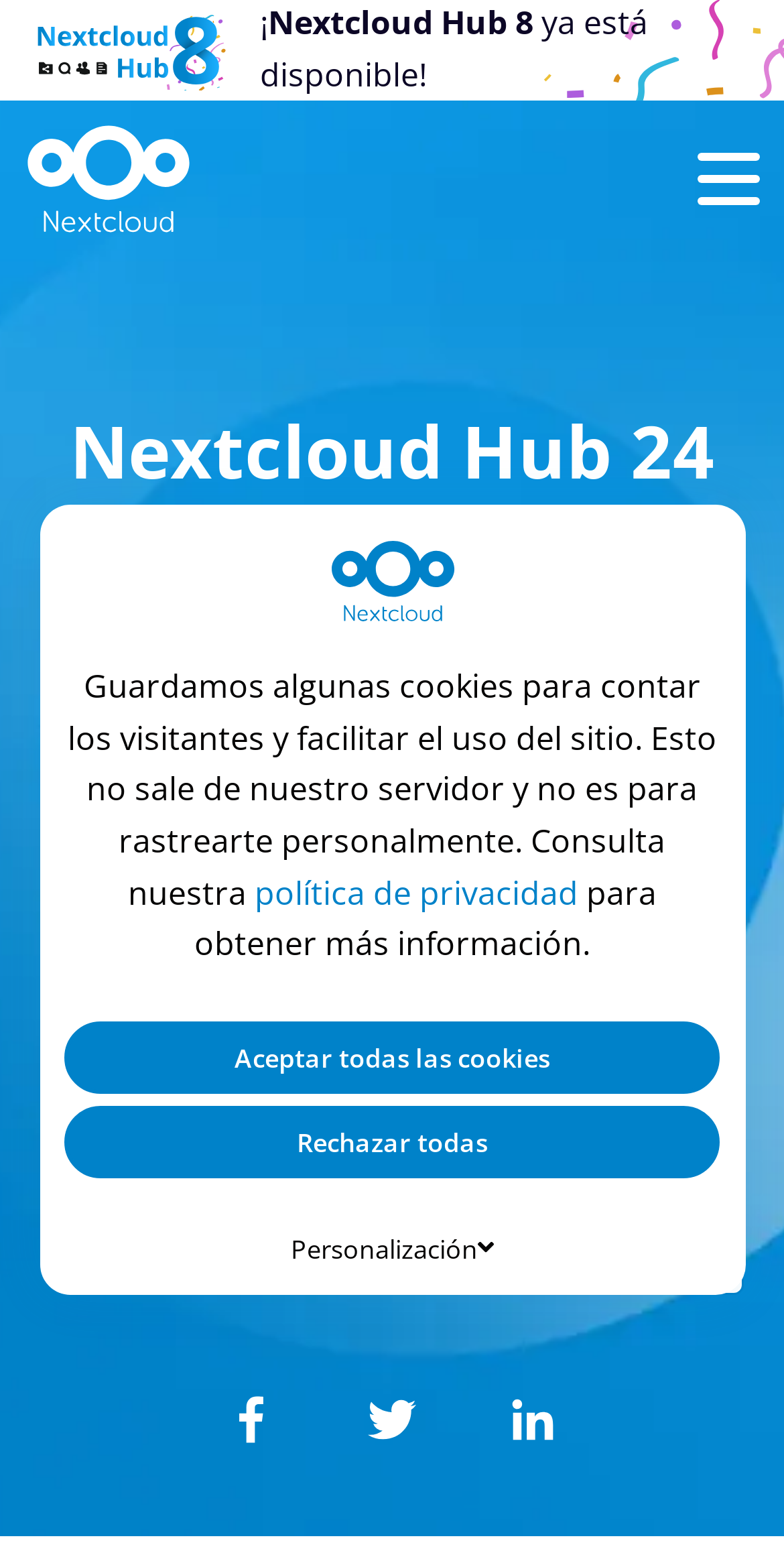Answer the following in one word or a short phrase: 
What is the date of the press release?

3 mayo 2022